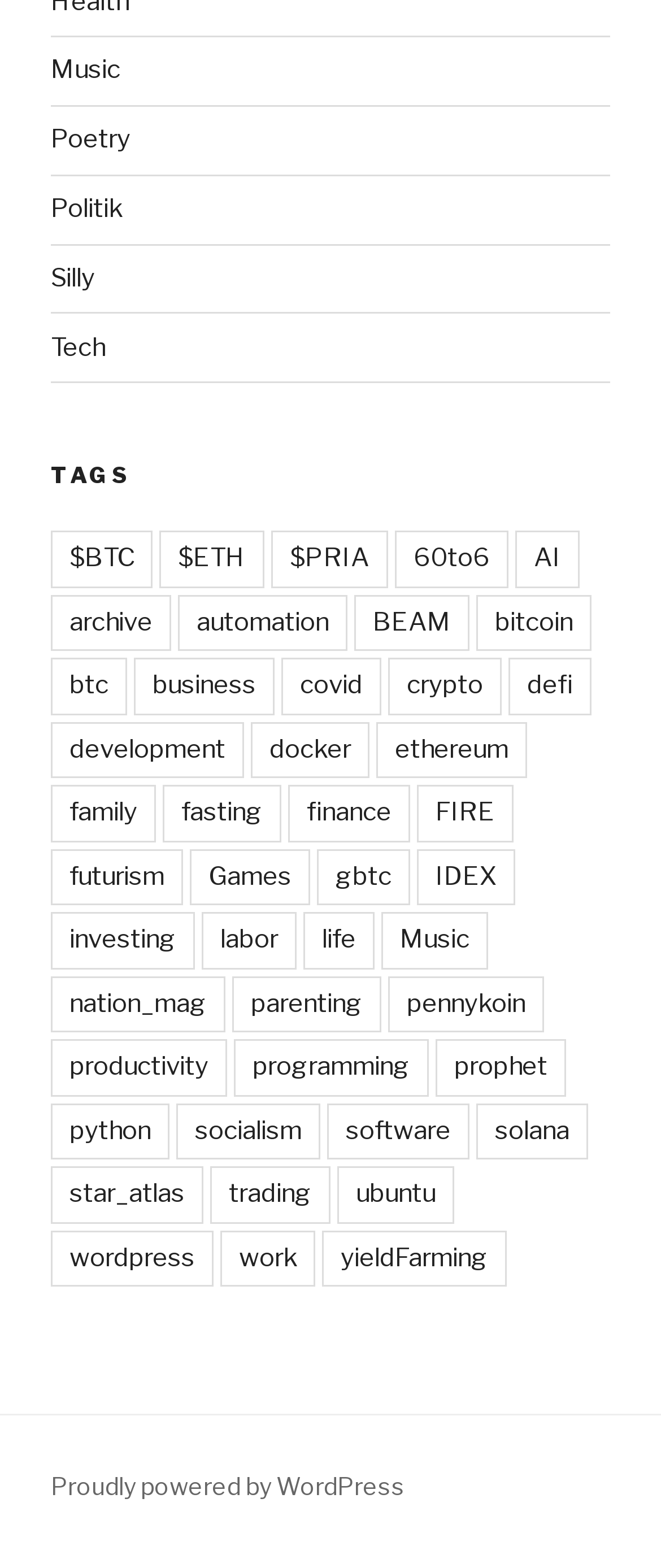How many categories are listed under TAGS?
Provide an in-depth and detailed answer to the question.

I counted the number of links under the 'TAGS' heading, starting from '$BTC' to 'yieldFarming', and found 45 categories.